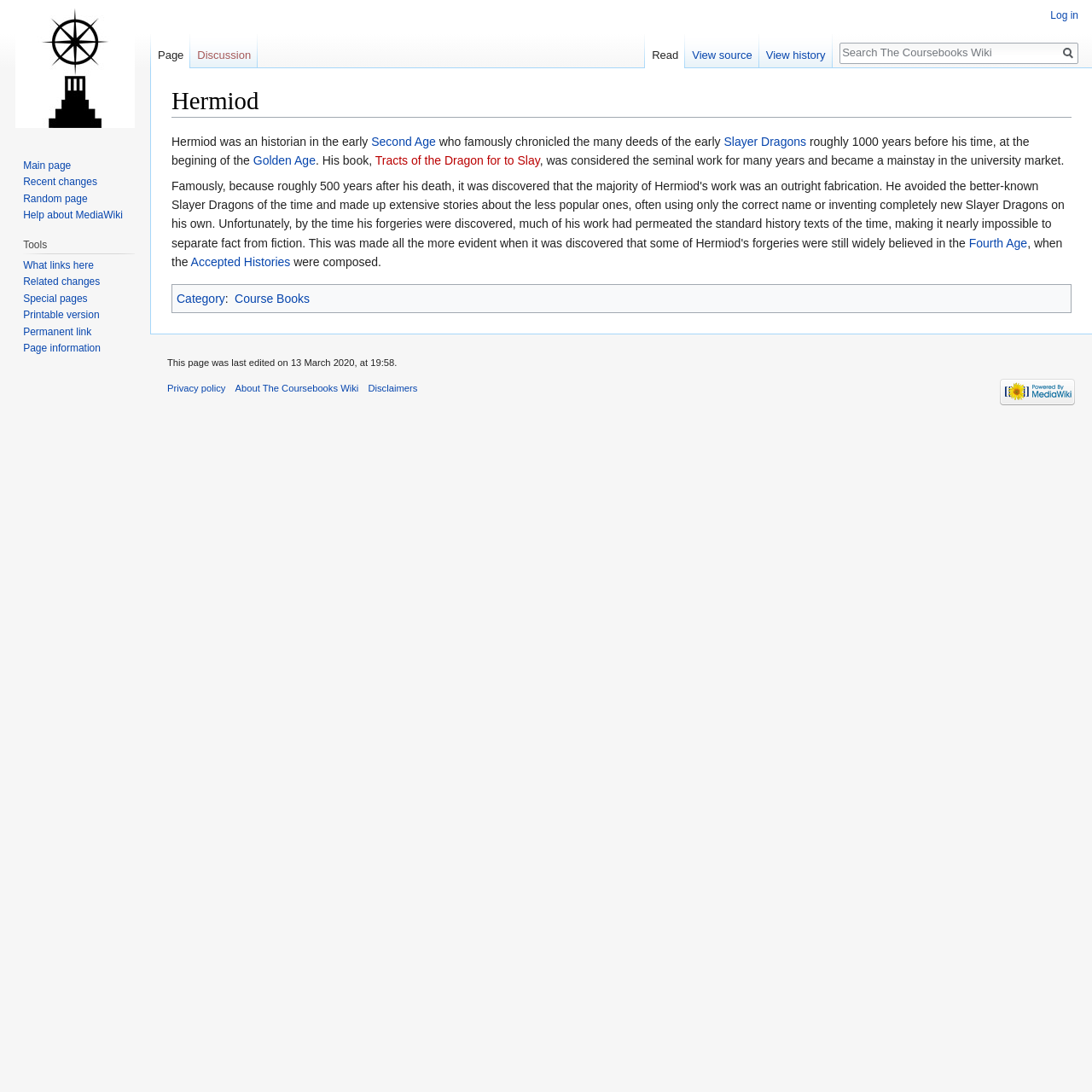Respond with a single word or phrase:
When was the webpage last edited?

13 March 2020